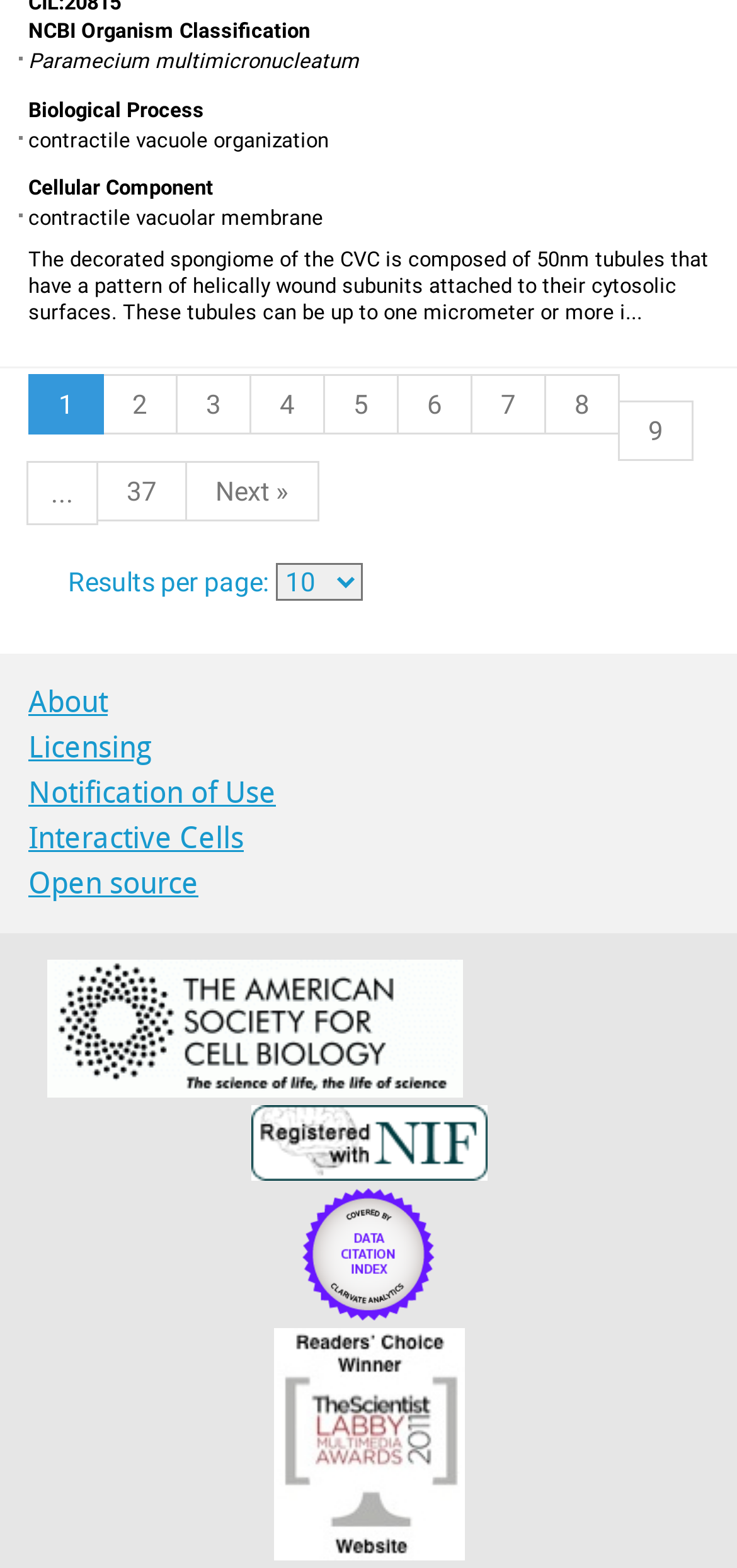Identify the bounding box coordinates of the clickable section necessary to follow the following instruction: "View page 1". The coordinates should be presented as four float numbers from 0 to 1, i.e., [left, top, right, bottom].

[0.038, 0.238, 0.141, 0.277]